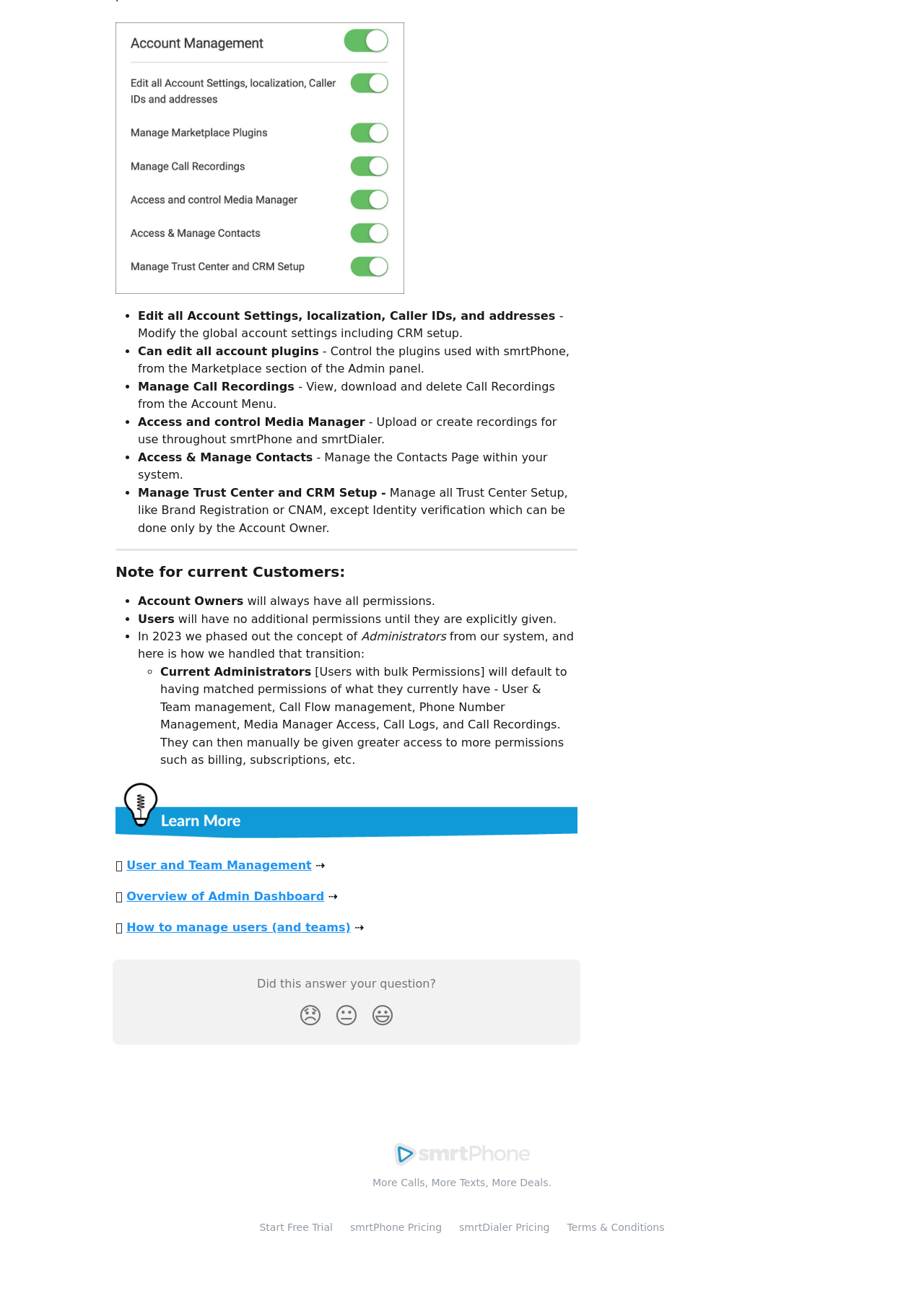Show the bounding box coordinates of the element that should be clicked to complete the task: "Download the repair form".

None